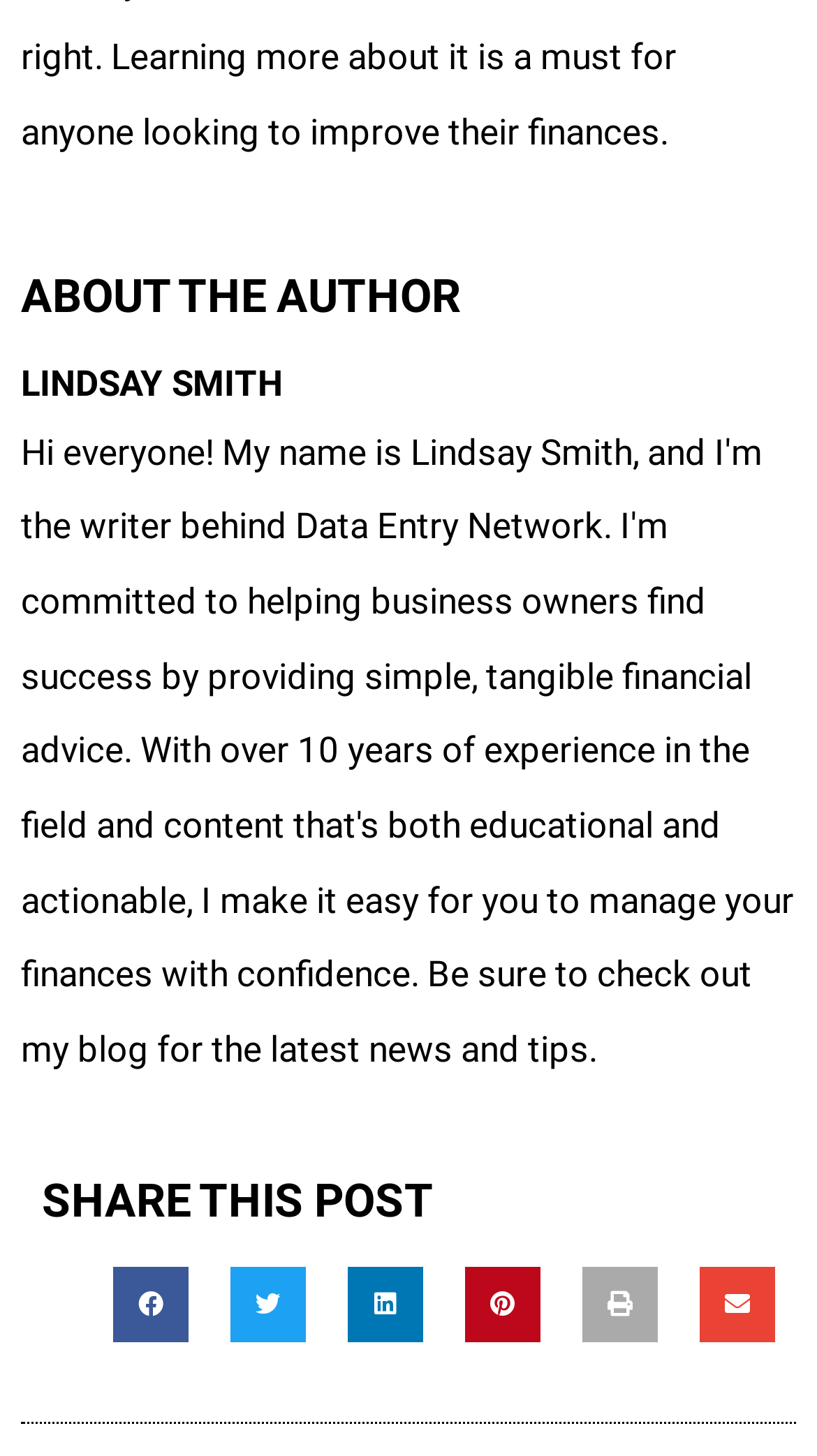Answer the question with a brief word or phrase:
What is above the share buttons?

Post content